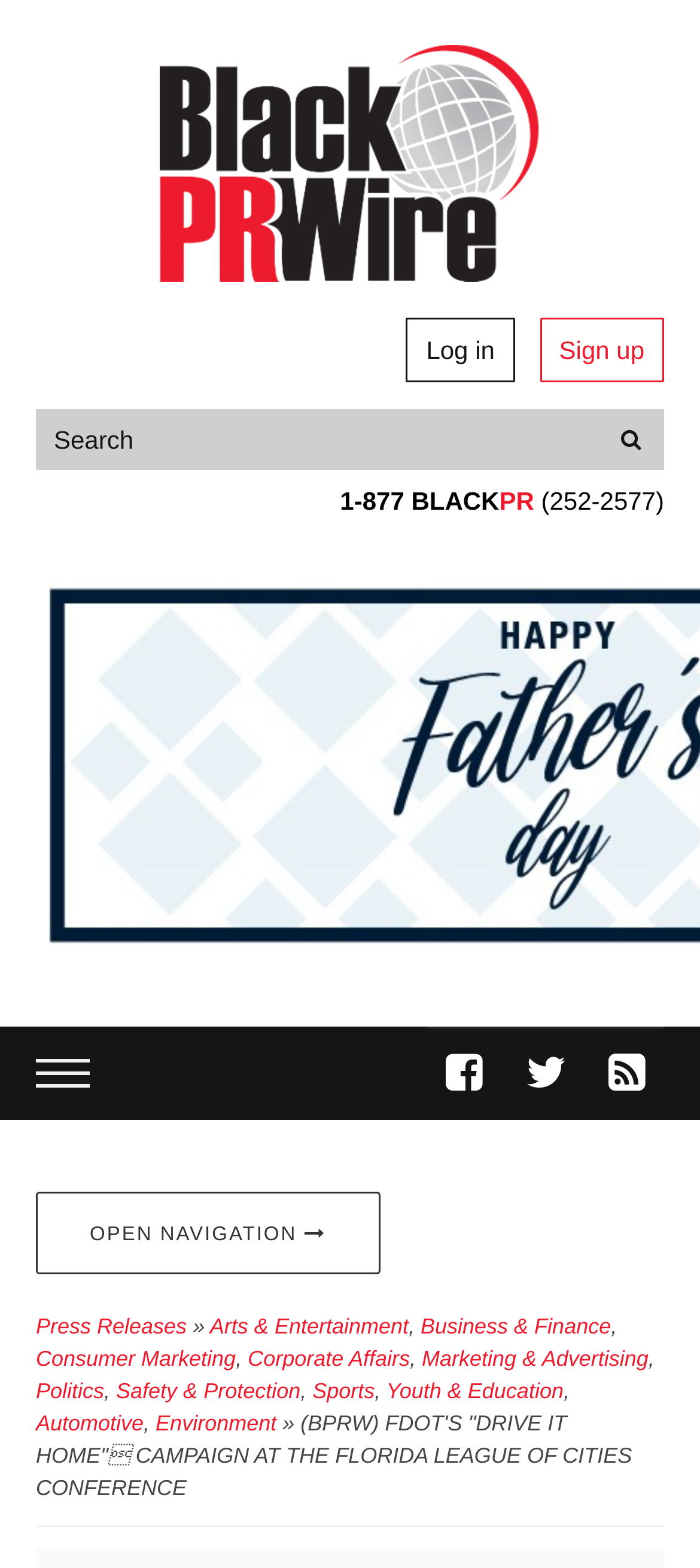Please find and report the bounding box coordinates of the element to click in order to perform the following action: "View archives for June 2024". The coordinates should be expressed as four float numbers between 0 and 1, in the format [left, top, right, bottom].

None